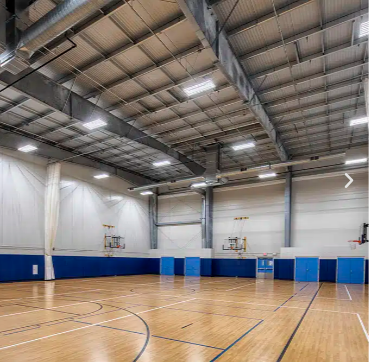Answer in one word or a short phrase: 
What is the purpose of the blue padding on the walls?

Safety and aesthetic appeal